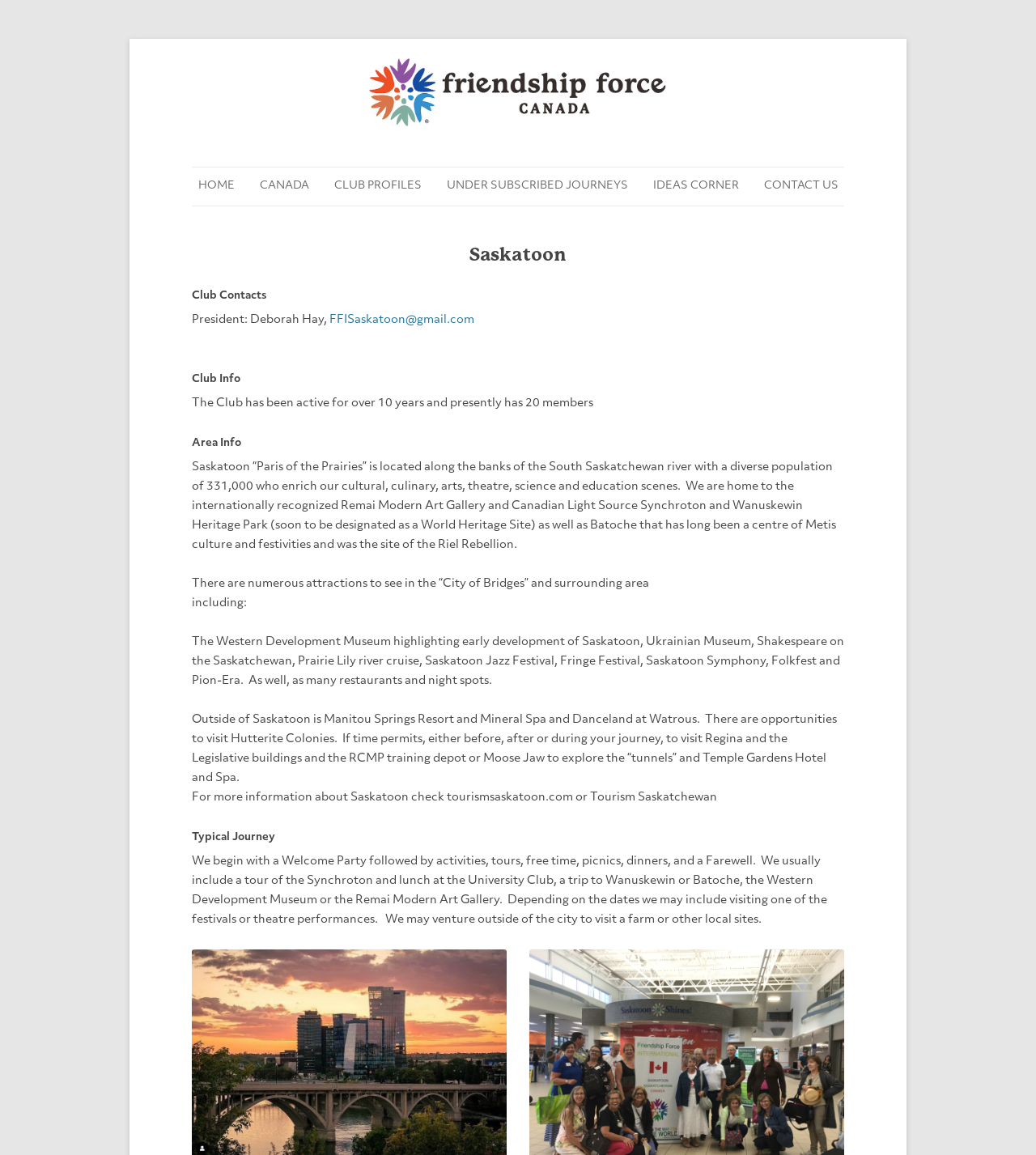Kindly determine the bounding box coordinates of the area that needs to be clicked to fulfill this instruction: "Click the link to learn more about Saskatoon".

[0.185, 0.716, 0.815, 0.733]